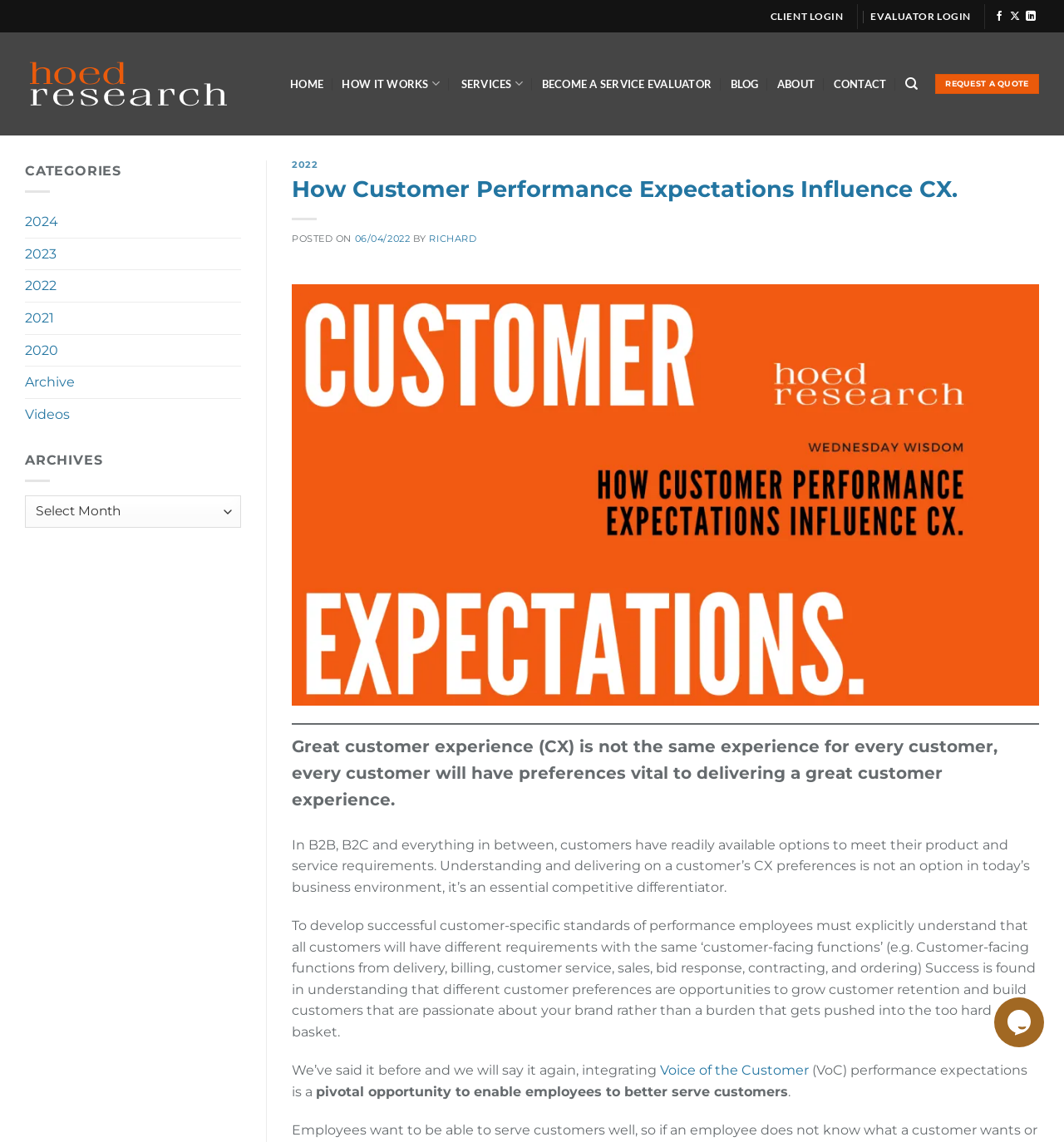Generate a comprehensive description of the contents of the webpage.

This webpage is about Hoed Research, a company that focuses on customer experience (CX). At the top right corner, there are several links, including "CLIENT LOGIN", "EVALUATOR LOGIN", and social media links to Facebook, X, and LinkedIn. On the top left, there is a link to "Hoed Research" with an accompanying image.

Below the top section, there is a navigation menu with links to "HOME", "HOW IT WORKS", "SERVICES", "BECOME A SERVICE EVALUATOR", "BLOG", "ABOUT", and "CONTACT". The menu is followed by a search bar and a "REQUEST A QUOTE" button.

The main content of the webpage is an article titled "How Customer Performance Expectations Influence CX." The article is divided into sections, with headings and paragraphs of text. The text discusses the importance of understanding customer preferences in delivering a great customer experience. There are also links to related topics, such as "Voice of the Customer" (VoC) performance expectations.

On the left side of the article, there is a complementary section with links to archives, including years from 2020 to 2024, as well as a link to videos. There is also a combobox to select archives.

At the bottom of the webpage, there is a "Go to top" link and a chat widget iframe.